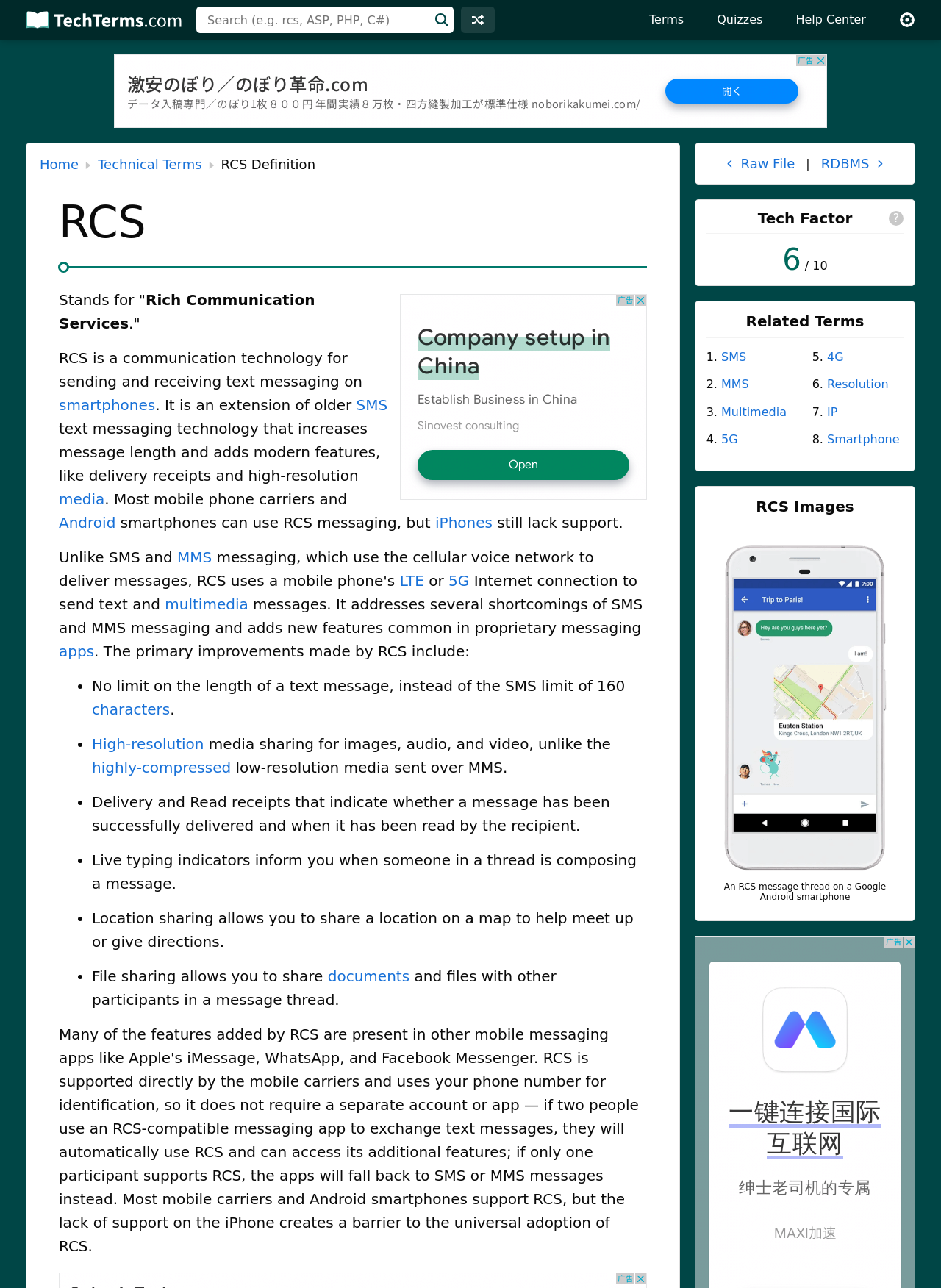Determine the bounding box coordinates of the clickable element necessary to fulfill the instruction: "Visit the Help Center". Provide the coordinates as four float numbers within the 0 to 1 range, i.e., [left, top, right, bottom].

[0.83, 0.0, 0.936, 0.031]